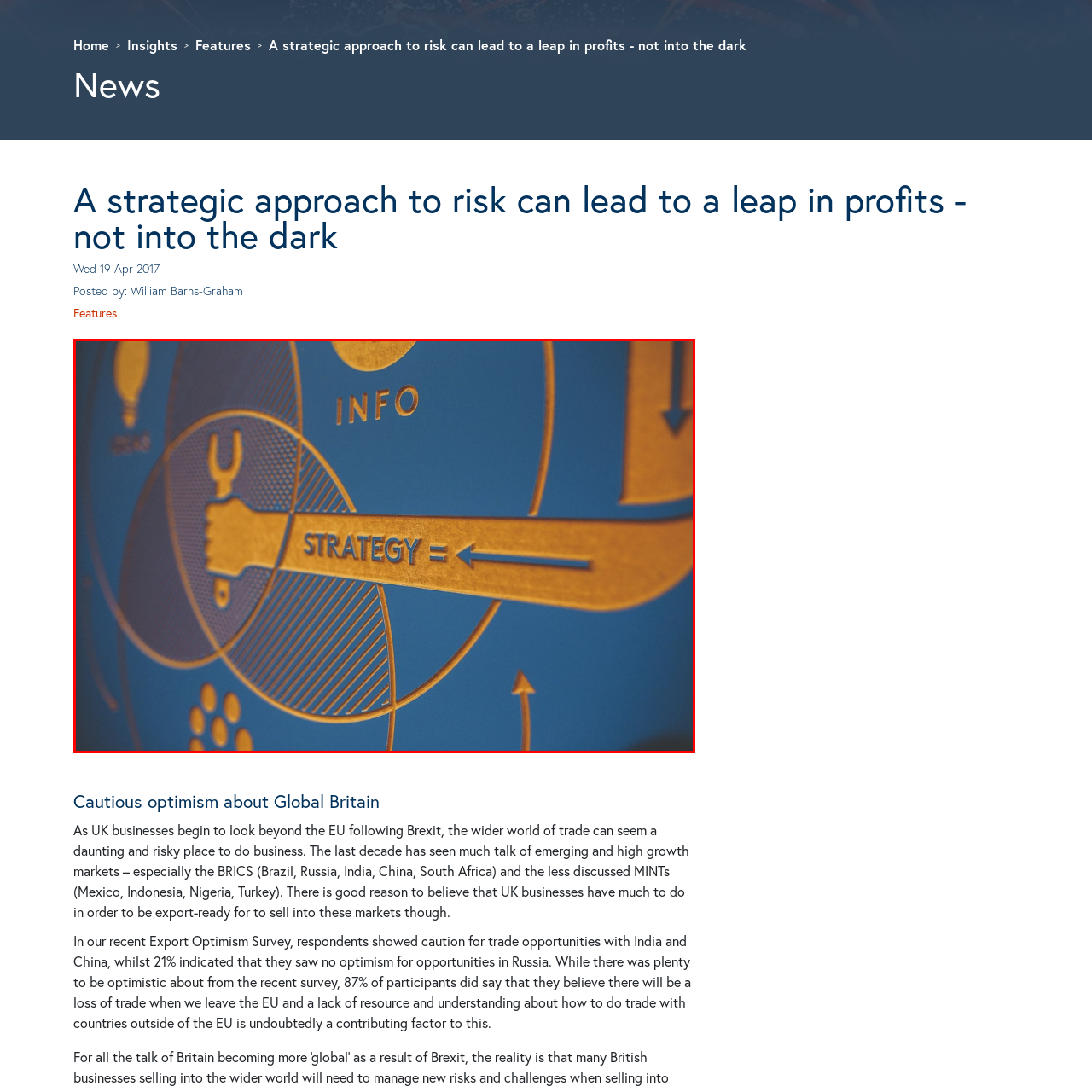Create a detailed narrative of the scene depicted inside the red-outlined image.

The image features a vibrant, blue background adorned with intricate, golden graphics that emphasize key strategic concepts. Central to the design is an illustrated hand gripping a wrench, symbolizing the idea of 'strategy' as a tool for effective action. The word "STRATEGY =" prominently indicates a logical or formulaic approach to achieving success, with an arrow pointing to a section labeled "INFO." This conveys the message that information is essential for developing a sound strategy. Additional elements like light bulbs and arrows suggest innovative thinking and direction, reinforcing the theme of navigating complexities in strategic planning.